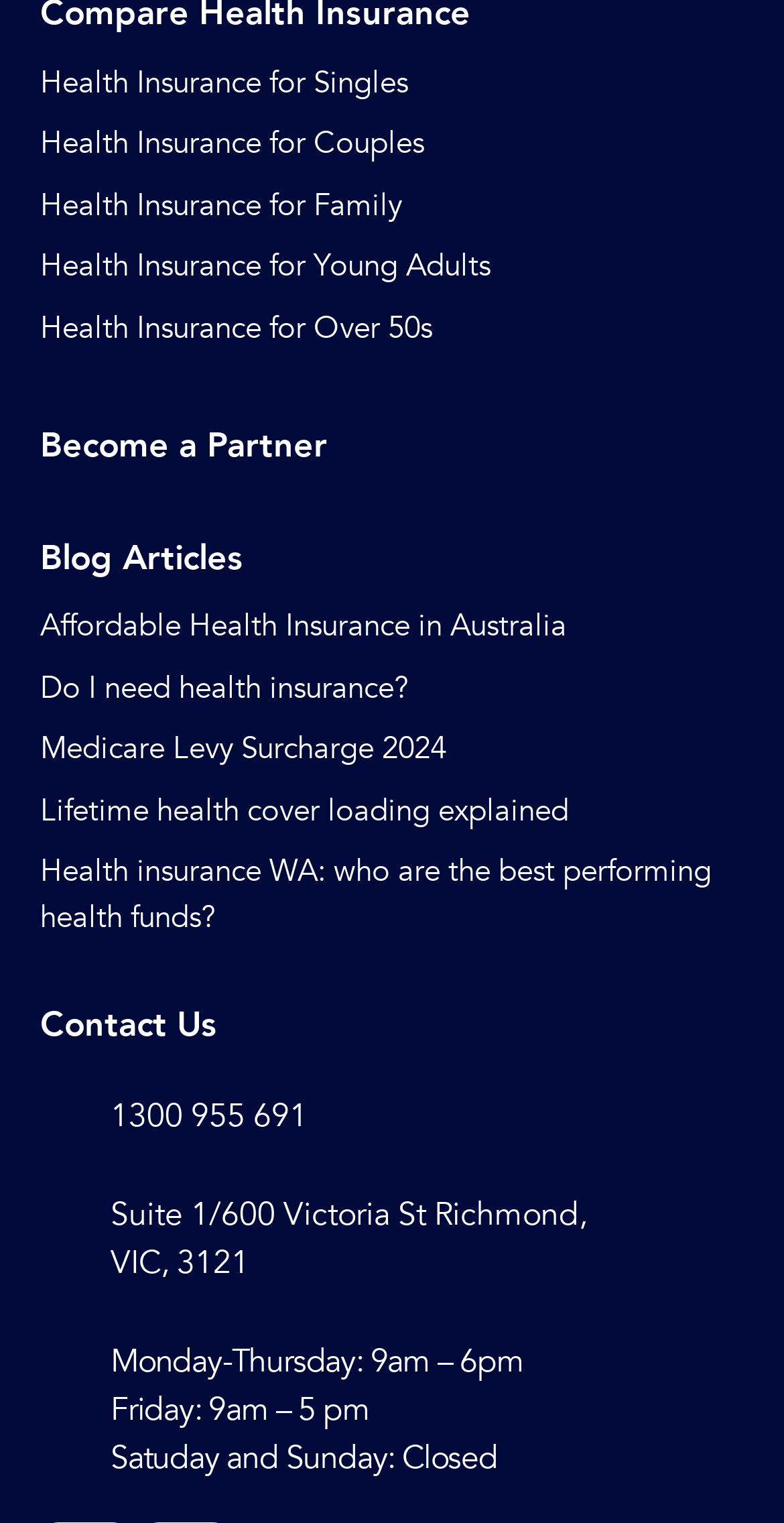How many health insurance options are listed?
Refer to the image and give a detailed answer to the question.

By examining the links on the webpage, I count 5 health insurance options listed, which are 'Health Insurance for Singles', 'Health Insurance for Couples', 'Health Insurance for Family', 'Health Insurance for Young Adults', and 'Health Insurance for Over 50s'.